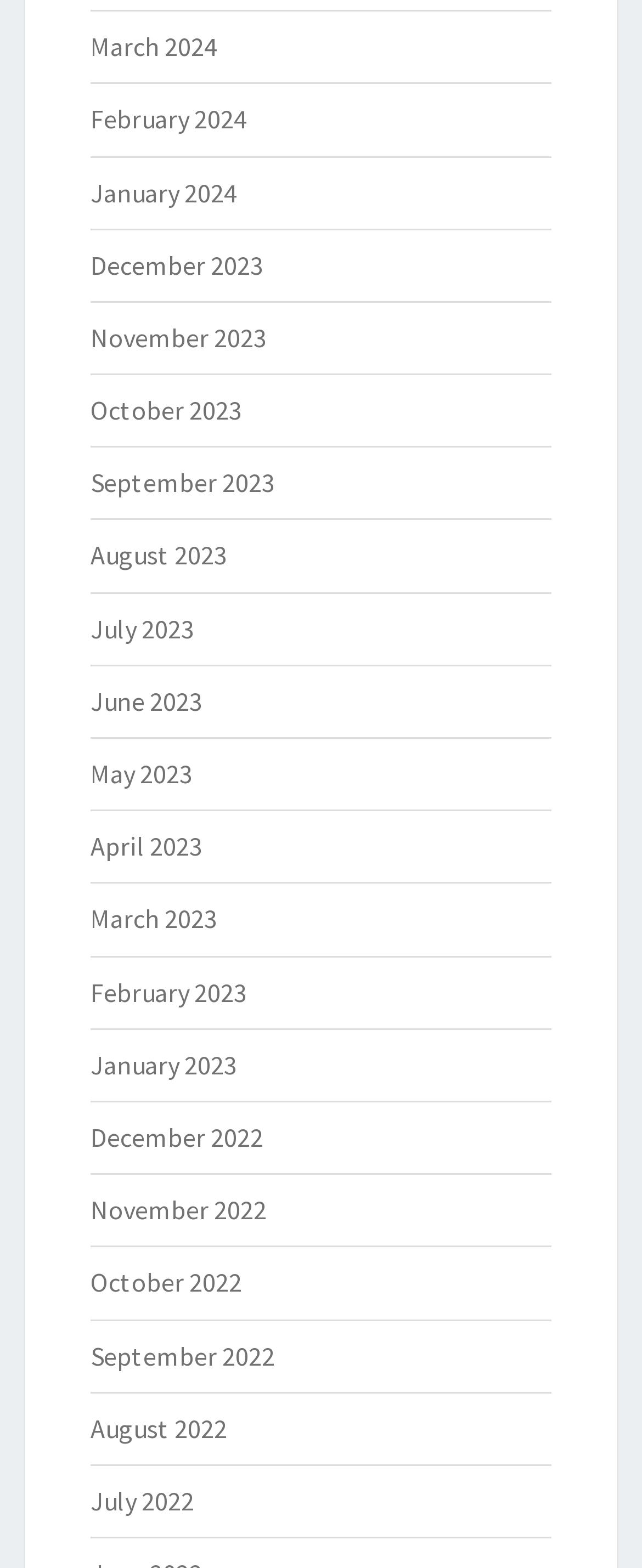Please answer the following question using a single word or phrase: What is the month listed just below February 2024?

January 2024